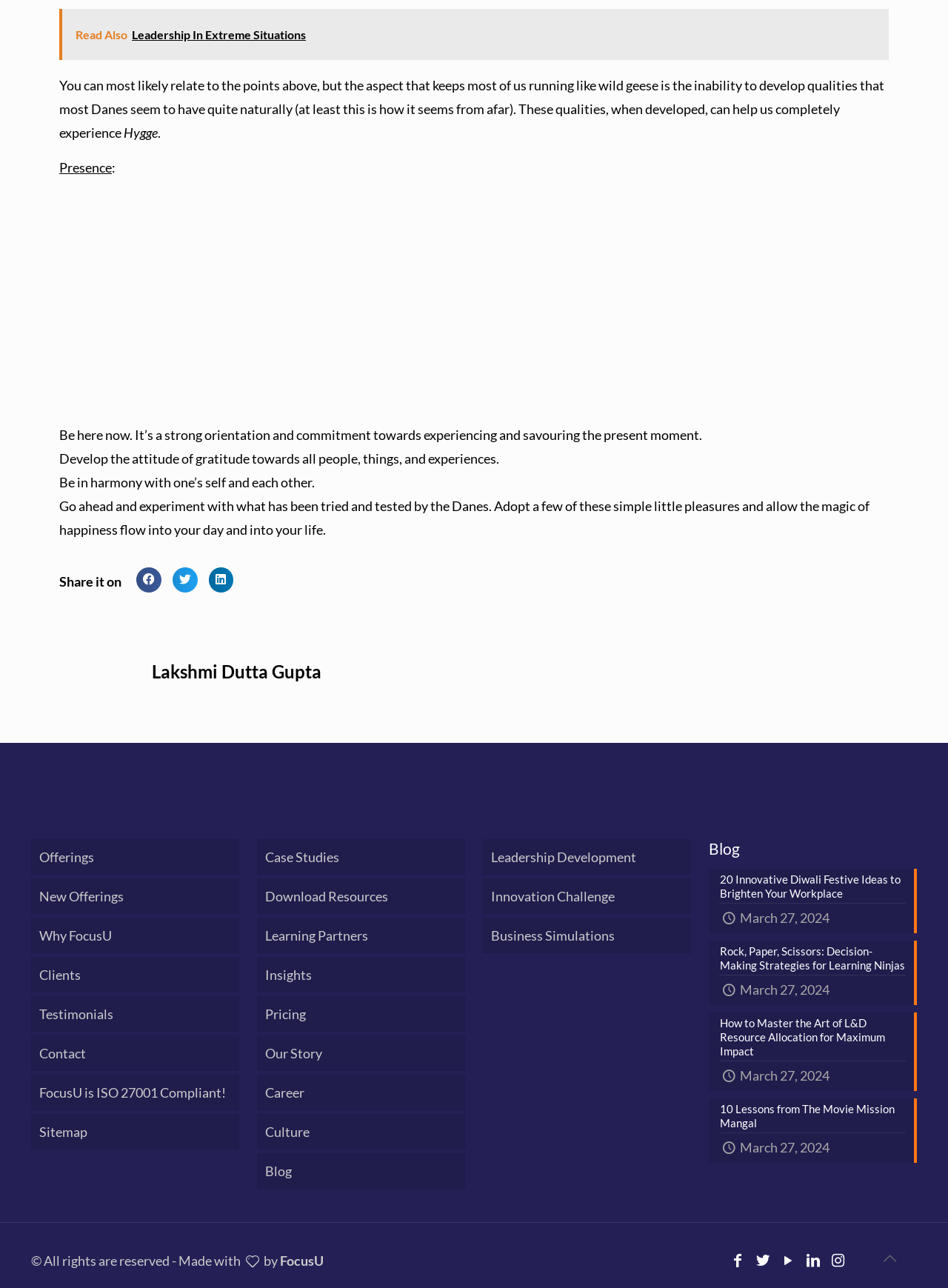Please provide the bounding box coordinates for the element that needs to be clicked to perform the following instruction: "Visit the FocusU homepage". The coordinates should be given as four float numbers between 0 and 1, i.e., [left, top, right, bottom].

[0.296, 0.972, 0.342, 0.985]